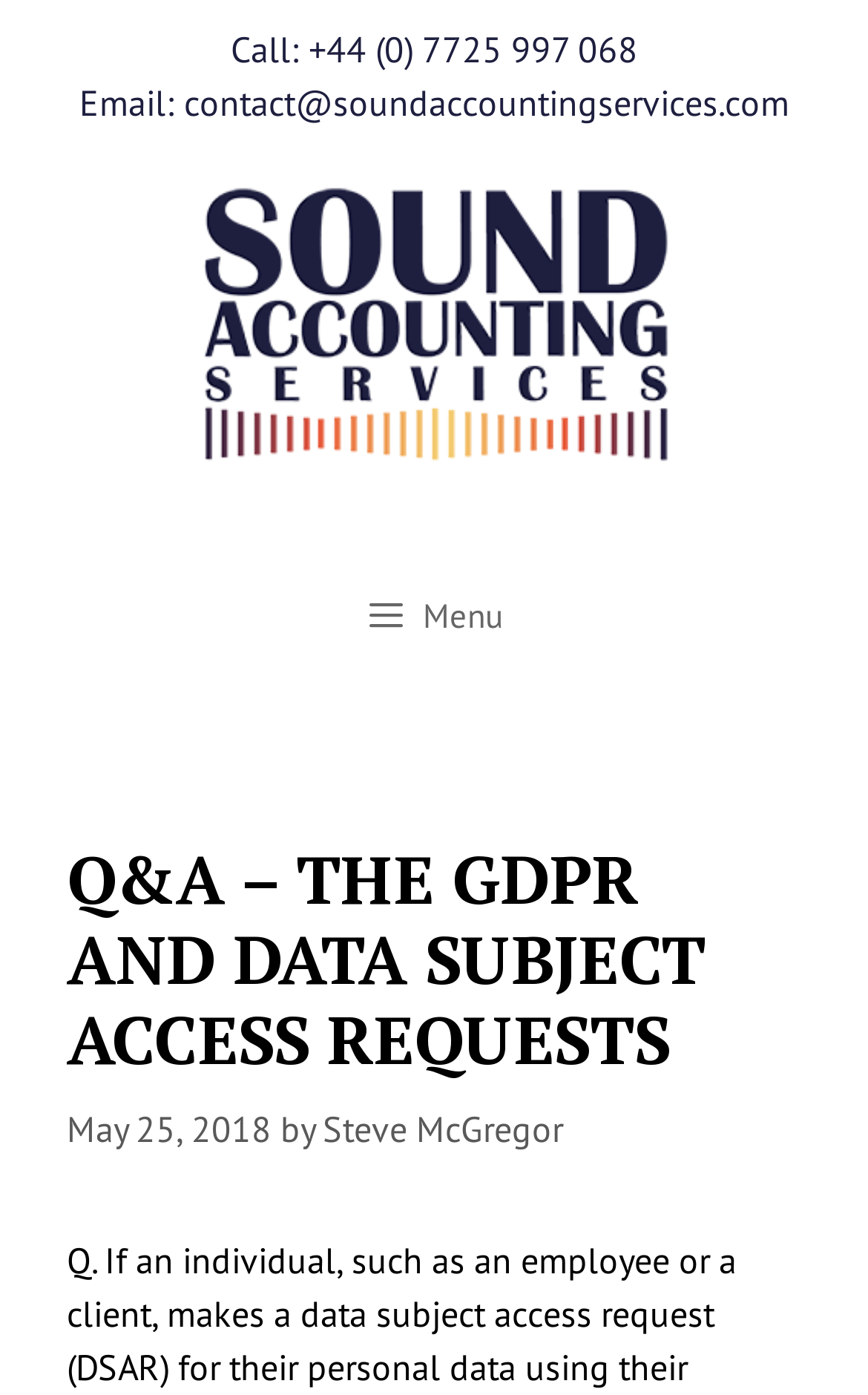What is the phone number to call?
Relying on the image, give a concise answer in one word or a brief phrase.

+44 (0) 7725 997 068